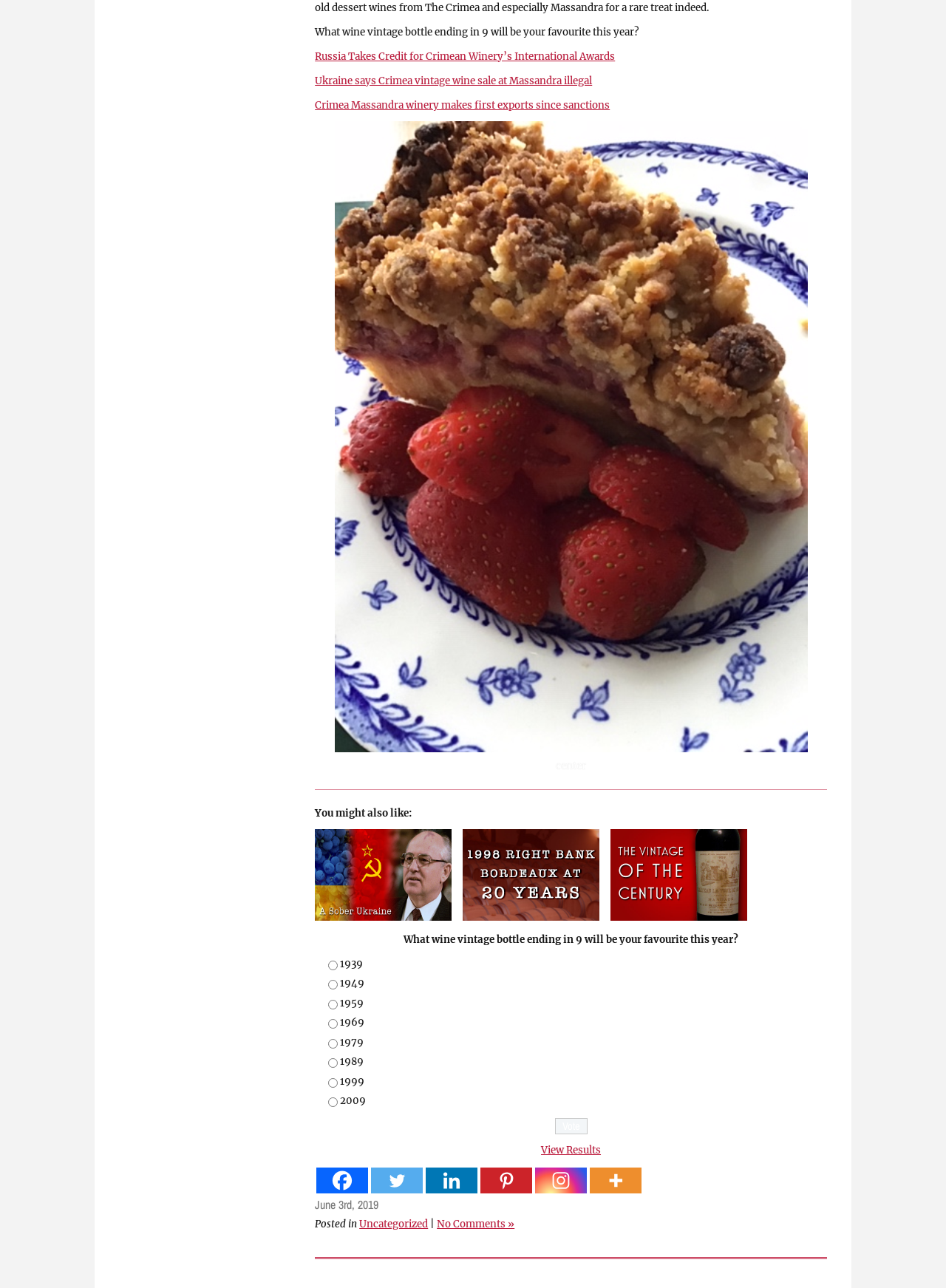Please find and report the bounding box coordinates of the element to click in order to perform the following action: "Go to December 2018". The coordinates should be expressed as four float numbers between 0 and 1, in the format [left, top, right, bottom].

[0.136, 0.216, 0.205, 0.228]